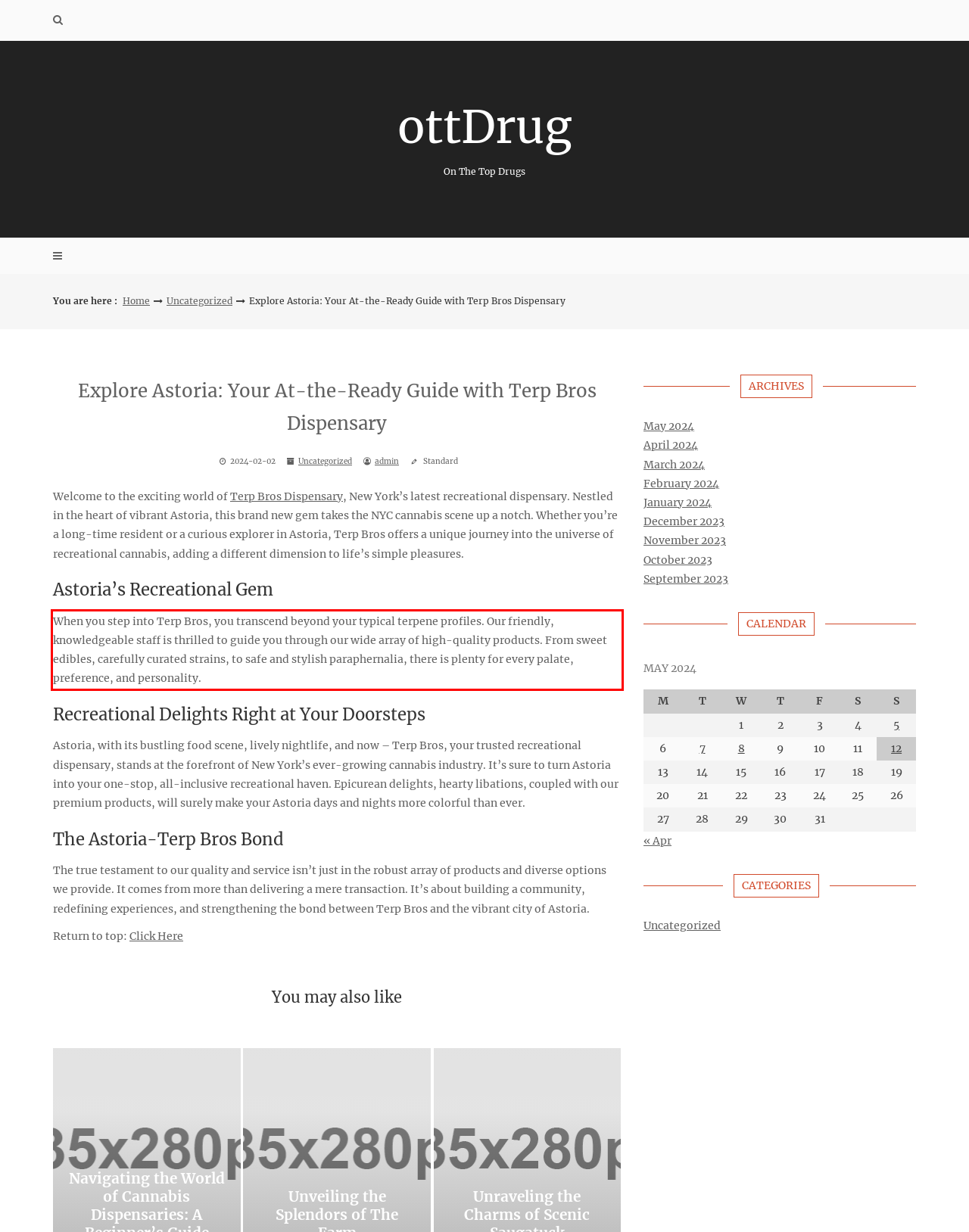Given a screenshot of a webpage containing a red rectangle bounding box, extract and provide the text content found within the red bounding box.

When you step into Terp Bros, you transcend beyond your typical terpene profiles. Our friendly, knowledgeable staff is thrilled to guide you through our wide array of high-quality products. From sweet edibles, carefully curated strains, to safe and stylish paraphernalia, there is plenty for every palate, preference, and personality.